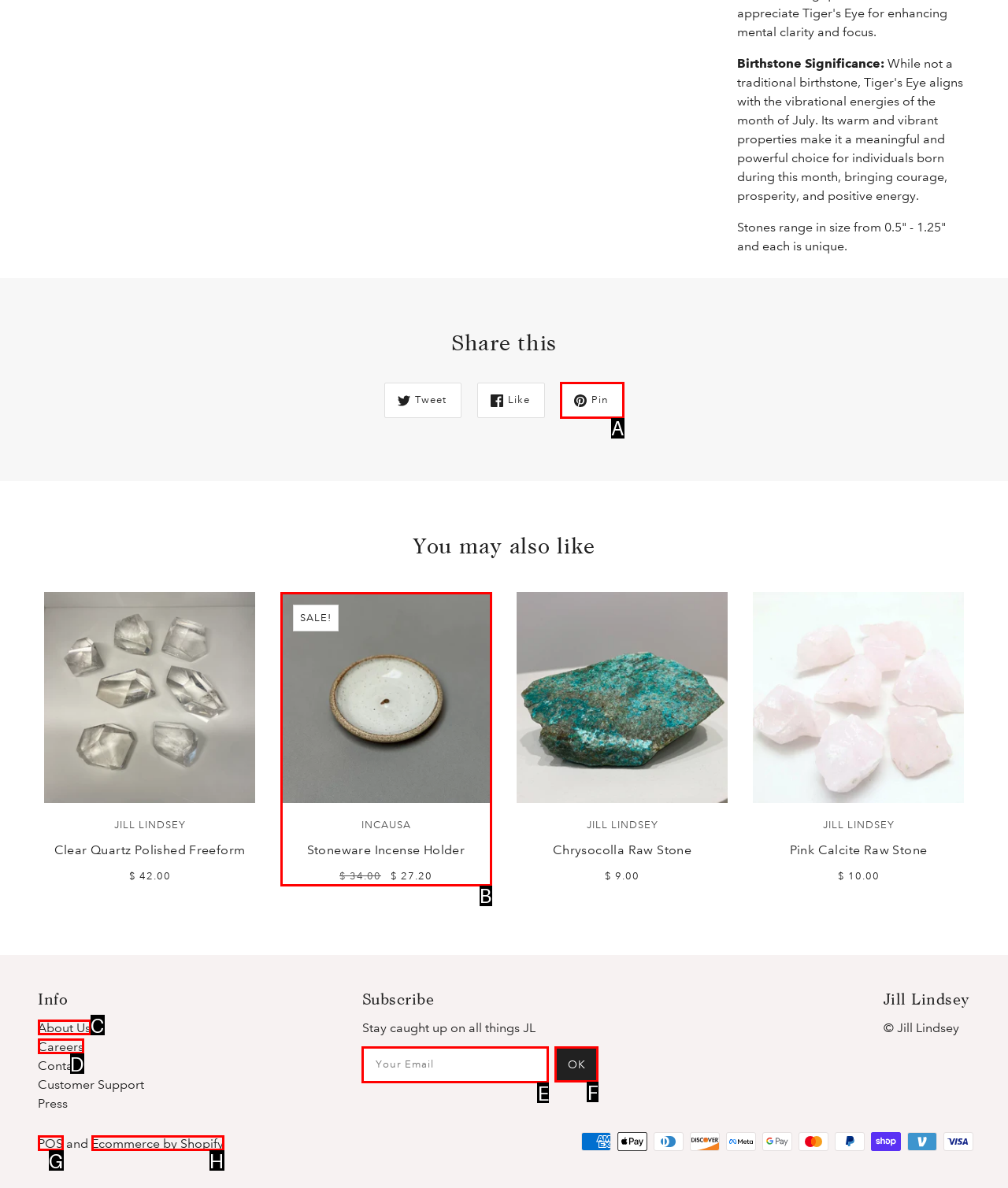Select the appropriate letter to fulfill the given instruction: Pin this
Provide the letter of the correct option directly.

A